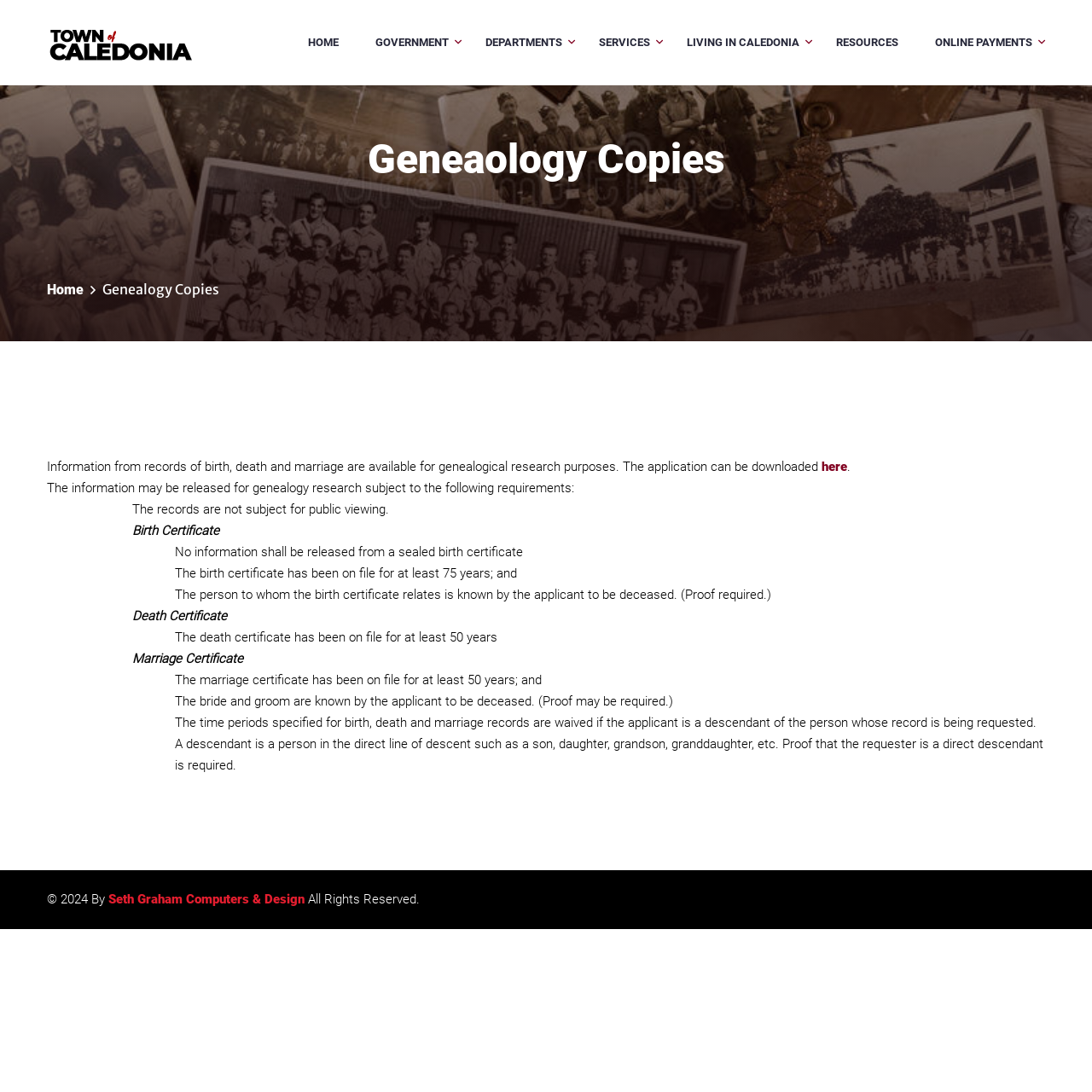Please identify the bounding box coordinates of the clickable area that will allow you to execute the instruction: "Click the RESOURCES link".

[0.766, 0.027, 0.834, 0.051]